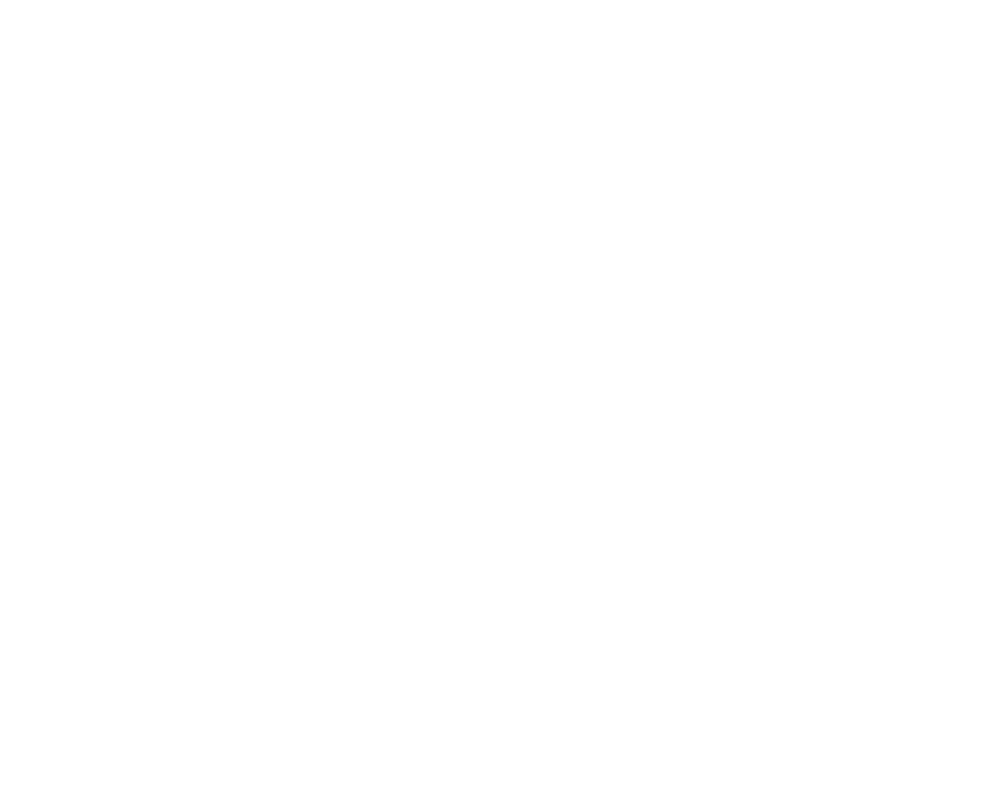Explain the image with as much detail as possible.

The image features a clean, minimalist icon representing the concept of a resume or a job application. It is depicted in black against a neutral background, emphasizing its significance in professional contexts. This icon aligns with the overall theme of the "Create SMP Template - Resume Feedback Sub-Step," indicating its role in facilitating resume evaluations and feedback processes. The surrounding web elements suggest a structured navigation experience, guiding users through various steps in managing performance and succession tasks within an organizational framework. This visual representation emphasizes the importance of effective resume management in career development and organizational success.